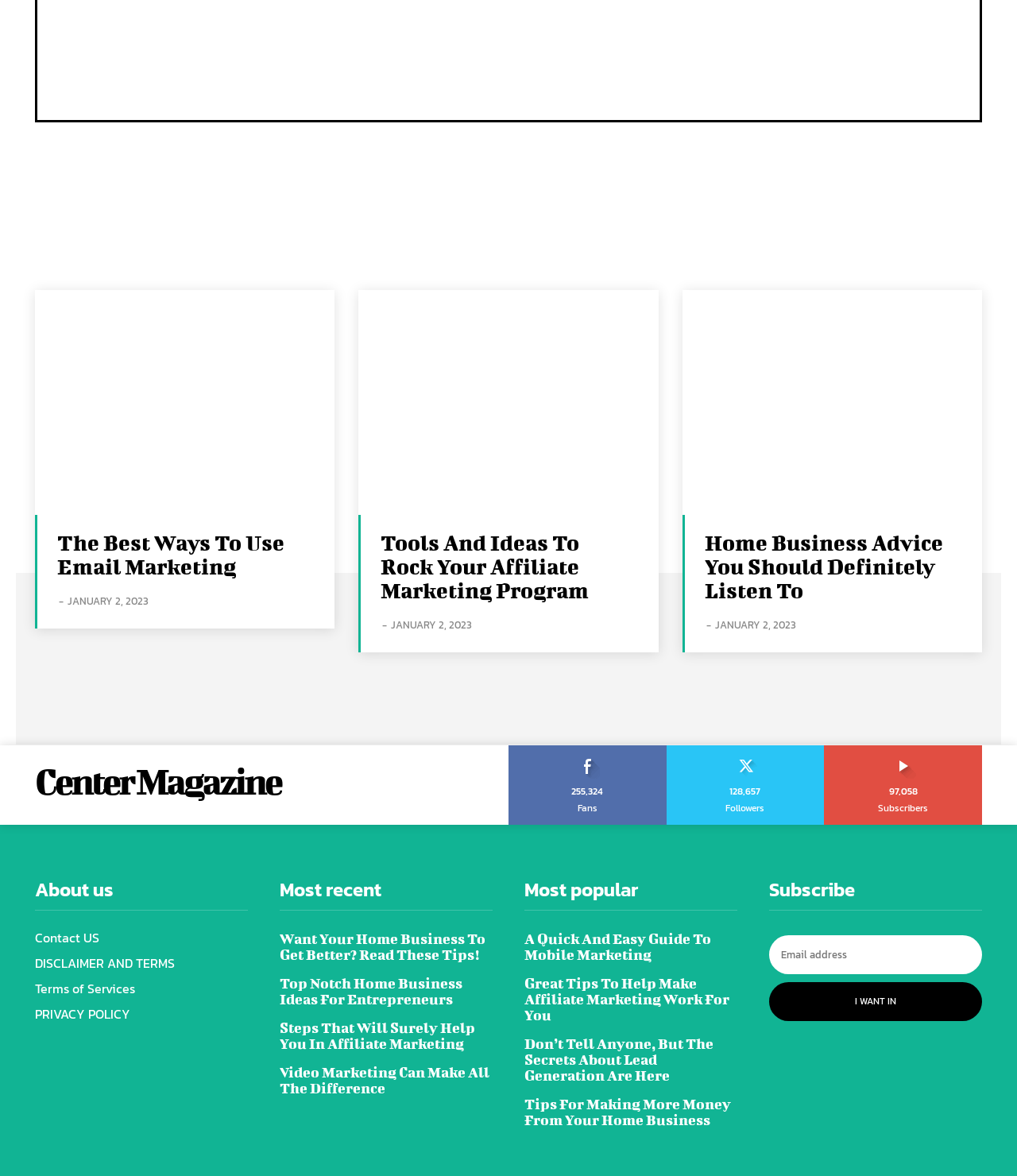How many social media followers does the website have?
Examine the image and give a concise answer in one word or a short phrase.

255,324